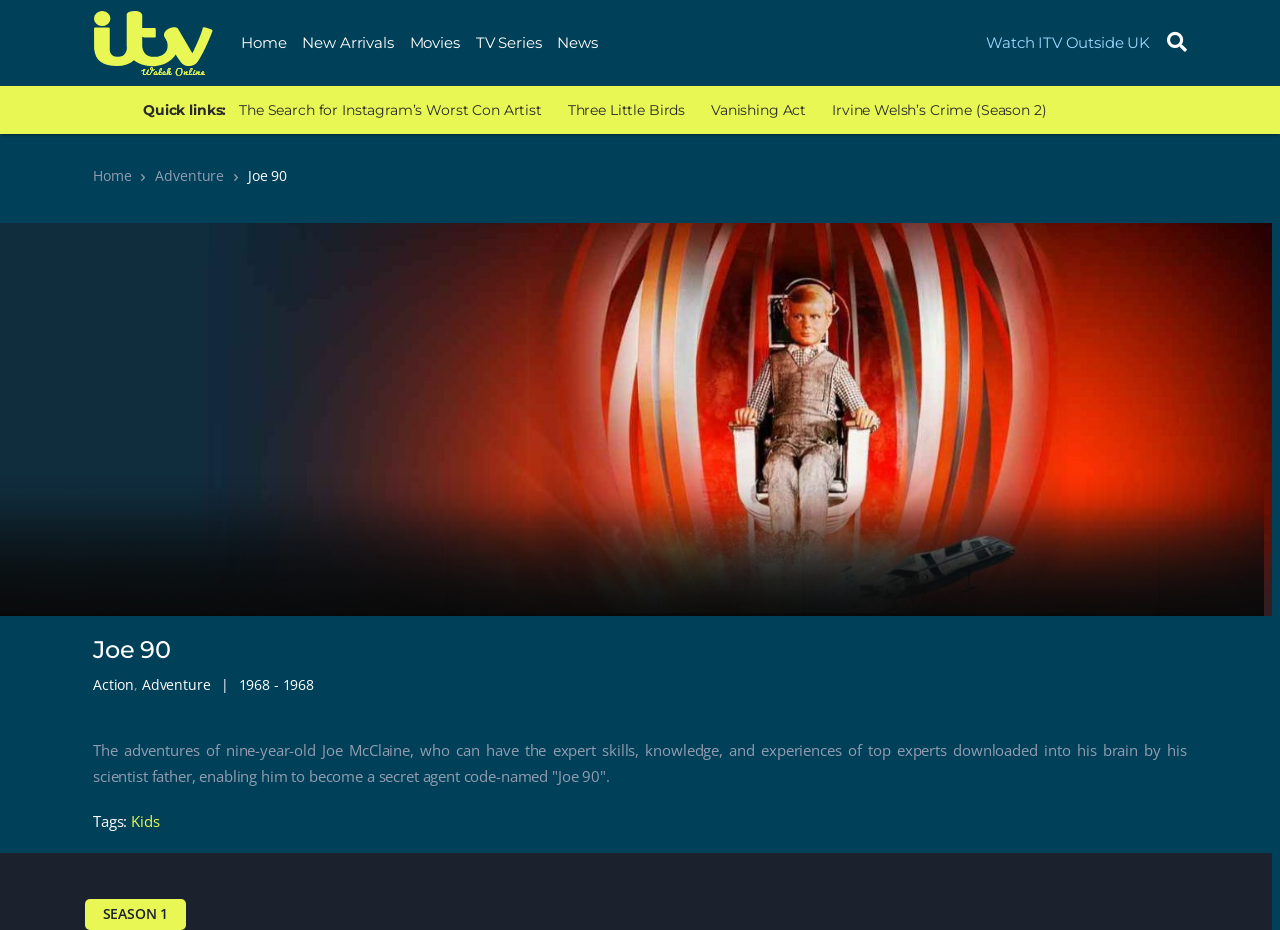Please answer the following question using a single word or phrase: 
How many seasons are available?

1